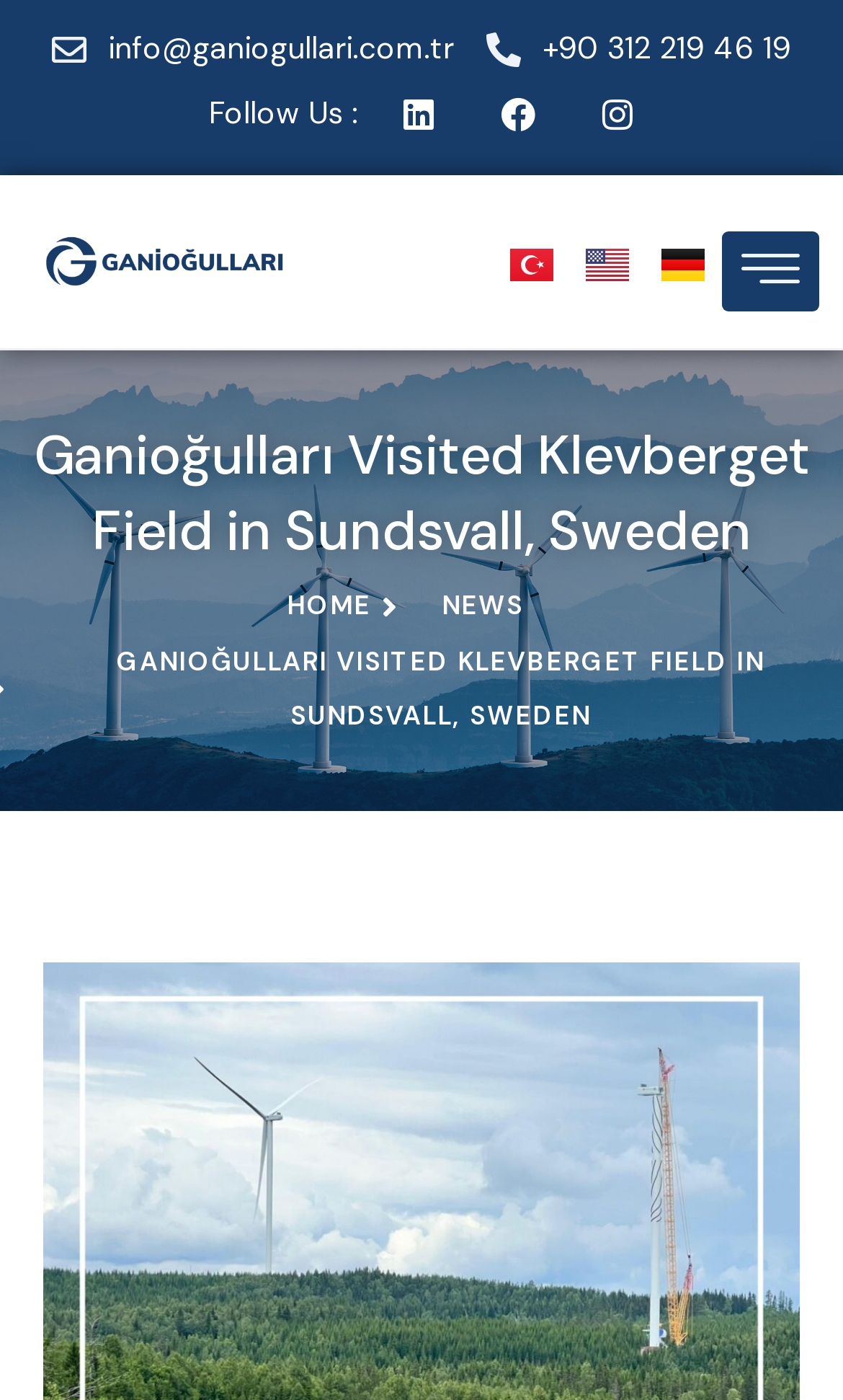Pinpoint the bounding box coordinates of the element you need to click to execute the following instruction: "Click the hamburger-icon button". The bounding box should be represented by four float numbers between 0 and 1, in the format [left, top, right, bottom].

[0.856, 0.166, 0.972, 0.223]